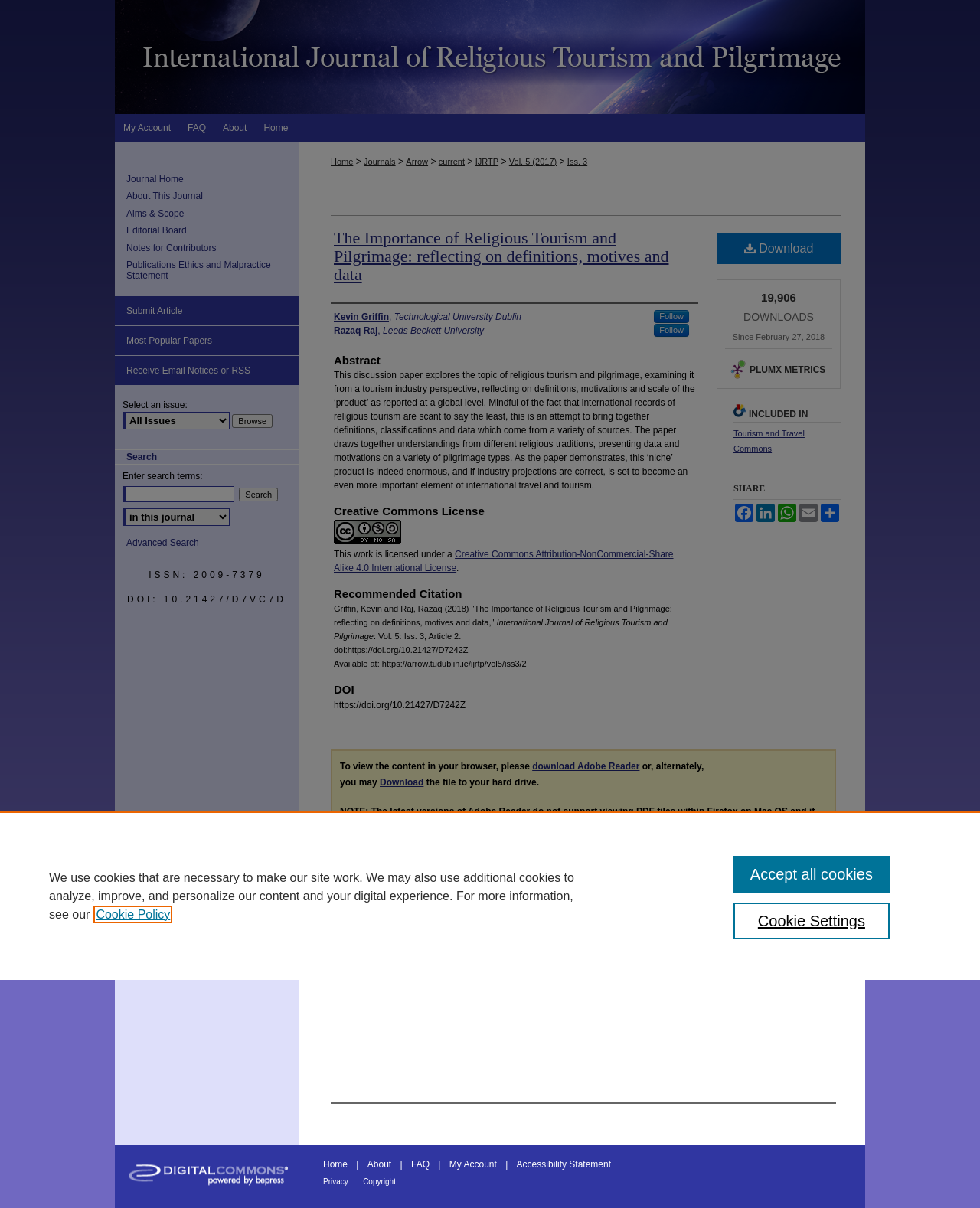Who are the authors of the article?
Please give a detailed and elaborate answer to the question based on the image.

I found the authors' names by looking at the 'Authors' section which is located below the title of the article. The section contains links to the authors' profiles with their names, Kevin Griffin and Razaq Raj.